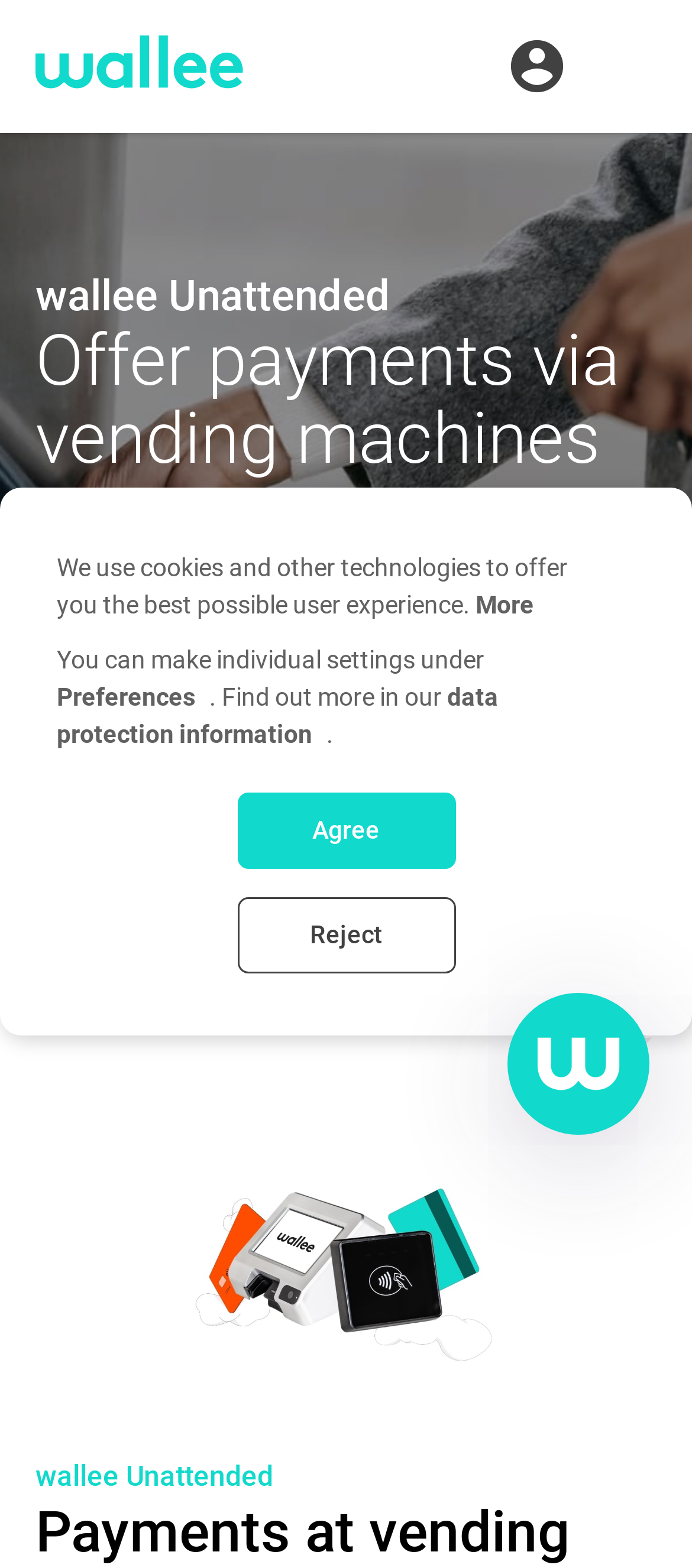Please find the bounding box coordinates of the element that you should click to achieve the following instruction: "Click the account_circle icon". The coordinates should be presented as four float numbers between 0 and 1: [left, top, right, bottom].

[0.731, 0.023, 0.821, 0.062]